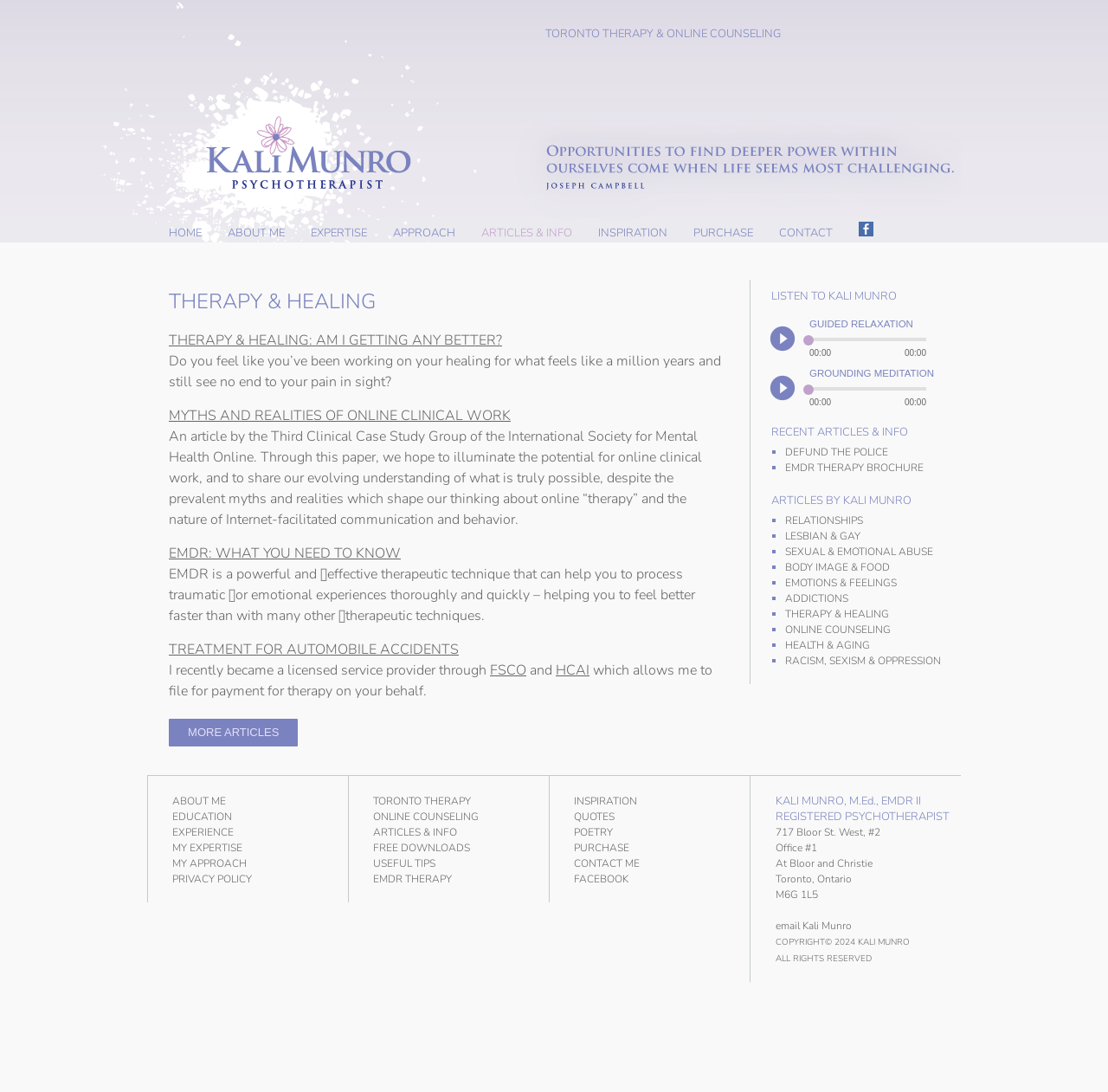Based on the provided description, "EMDR THERAPY", find the bounding box of the corresponding UI element in the screenshot.

[0.337, 0.799, 0.408, 0.812]